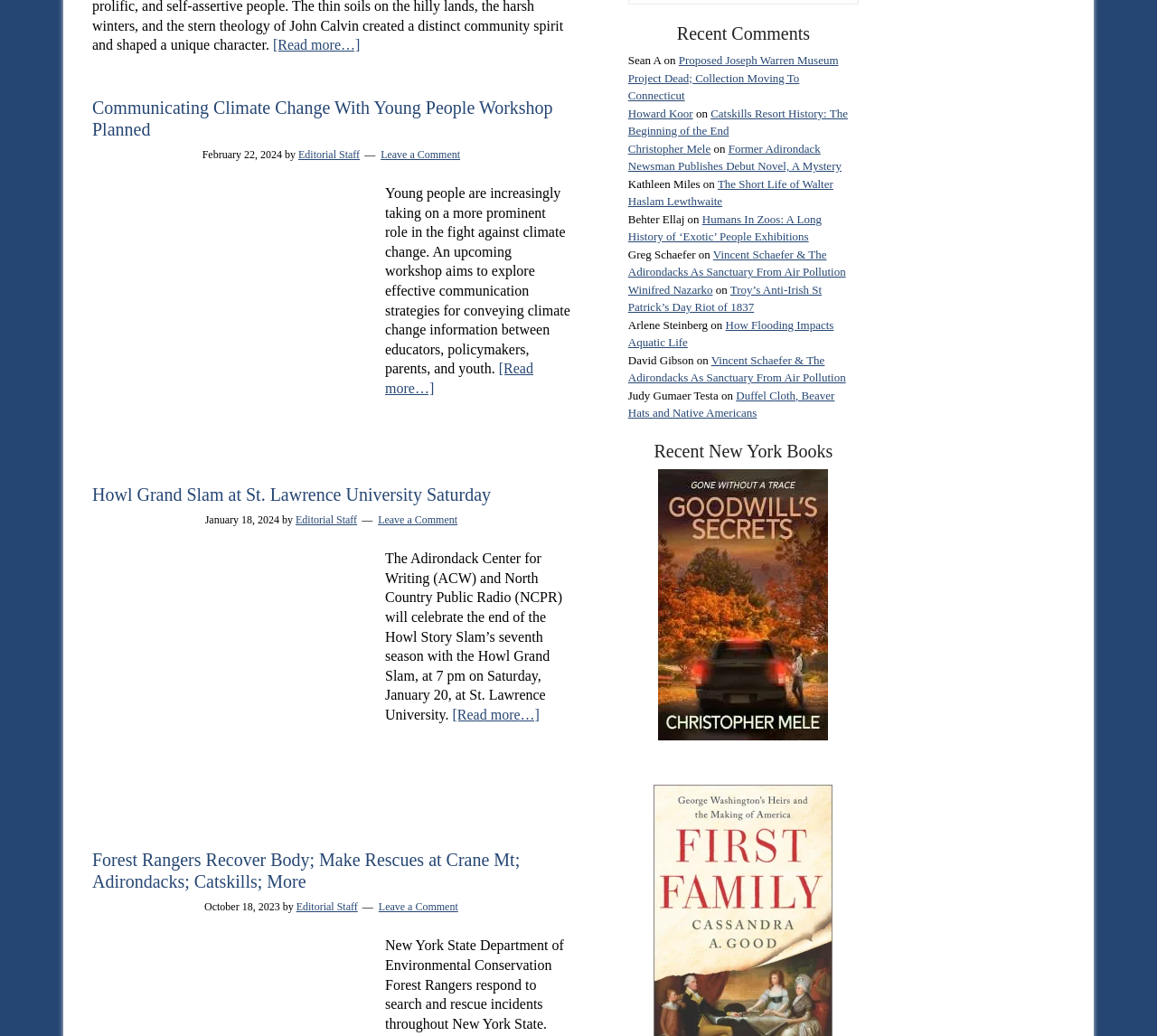Identify the bounding box of the UI element described as follows: "How Flooding Impacts Aquatic Life". Provide the coordinates as four float numbers in the range of 0 to 1 [left, top, right, bottom].

[0.543, 0.307, 0.721, 0.337]